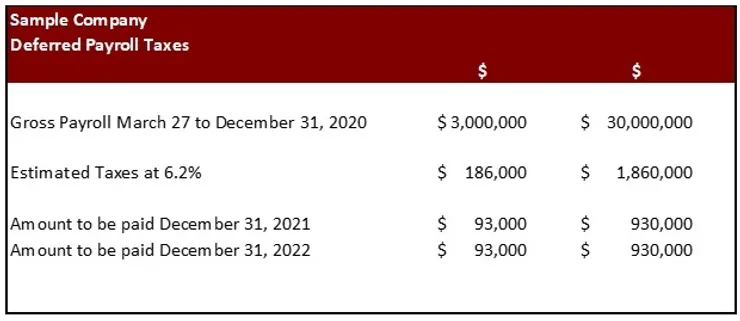Based on the image, please respond to the question with as much detail as possible:
How much is each company expected to pay by December 31, 2022?

According to the table, each company is expected to pay $93,000 by December 31, 2022, as part of their deferred payroll tax liabilities.